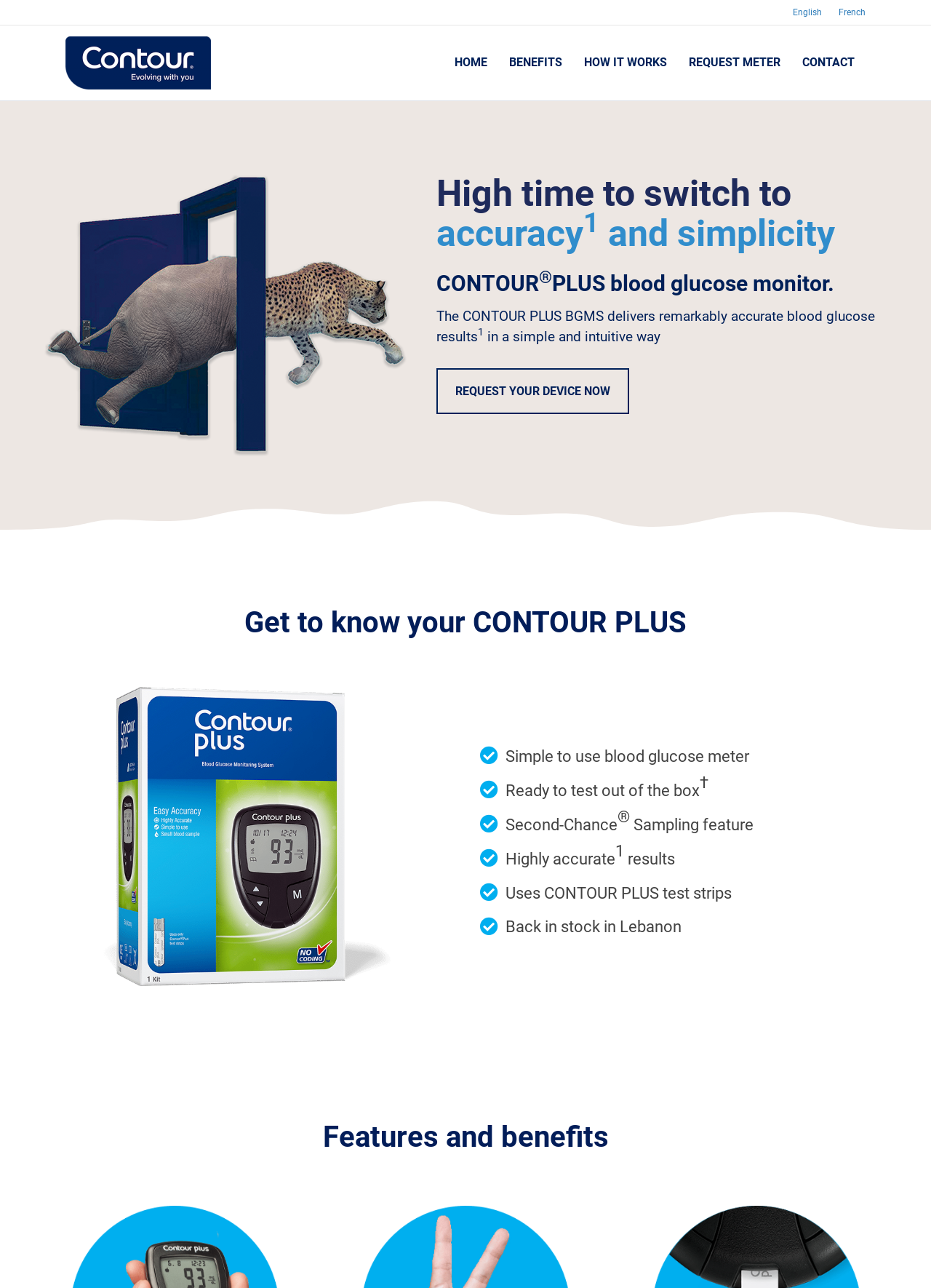Can you find the bounding box coordinates for the UI element given this description: "Home"? Provide the coordinates as four float numbers between 0 and 1: [left, top, right, bottom].

[0.477, 0.034, 0.535, 0.064]